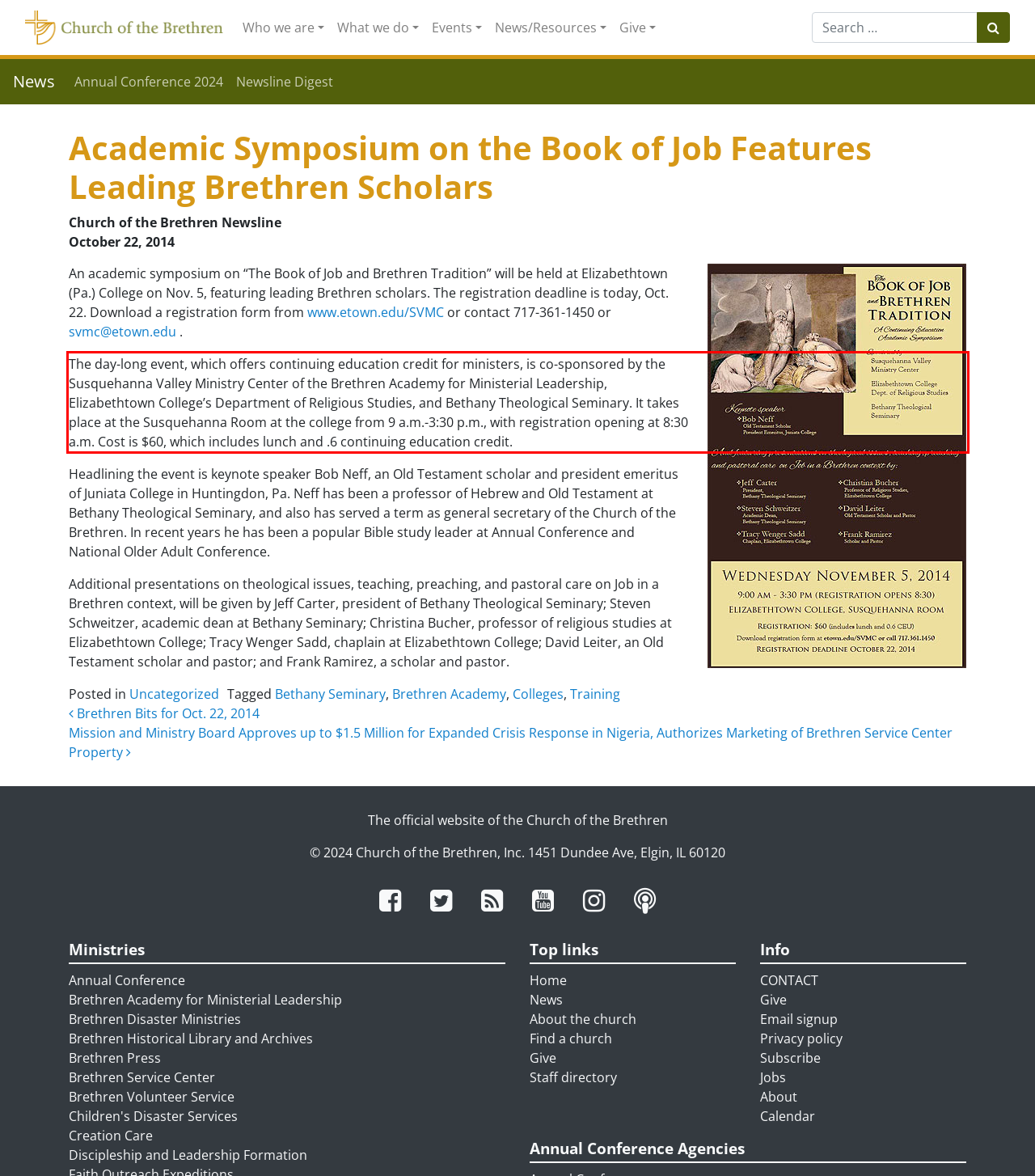Please take the screenshot of the webpage, find the red bounding box, and generate the text content that is within this red bounding box.

The day-long event, which offers continuing education credit for ministers, is co-sponsored by the Susquehanna Valley Ministry Center of the Brethren Academy for Ministerial Leadership, Elizabethtown College’s Department of Religious Studies, and Bethany Theological Seminary. It takes place at the Susquehanna Room at the college from 9 a.m.-3:30 p.m., with registration opening at 8:30 a.m. Cost is $60, which includes lunch and .6 continuing education credit.